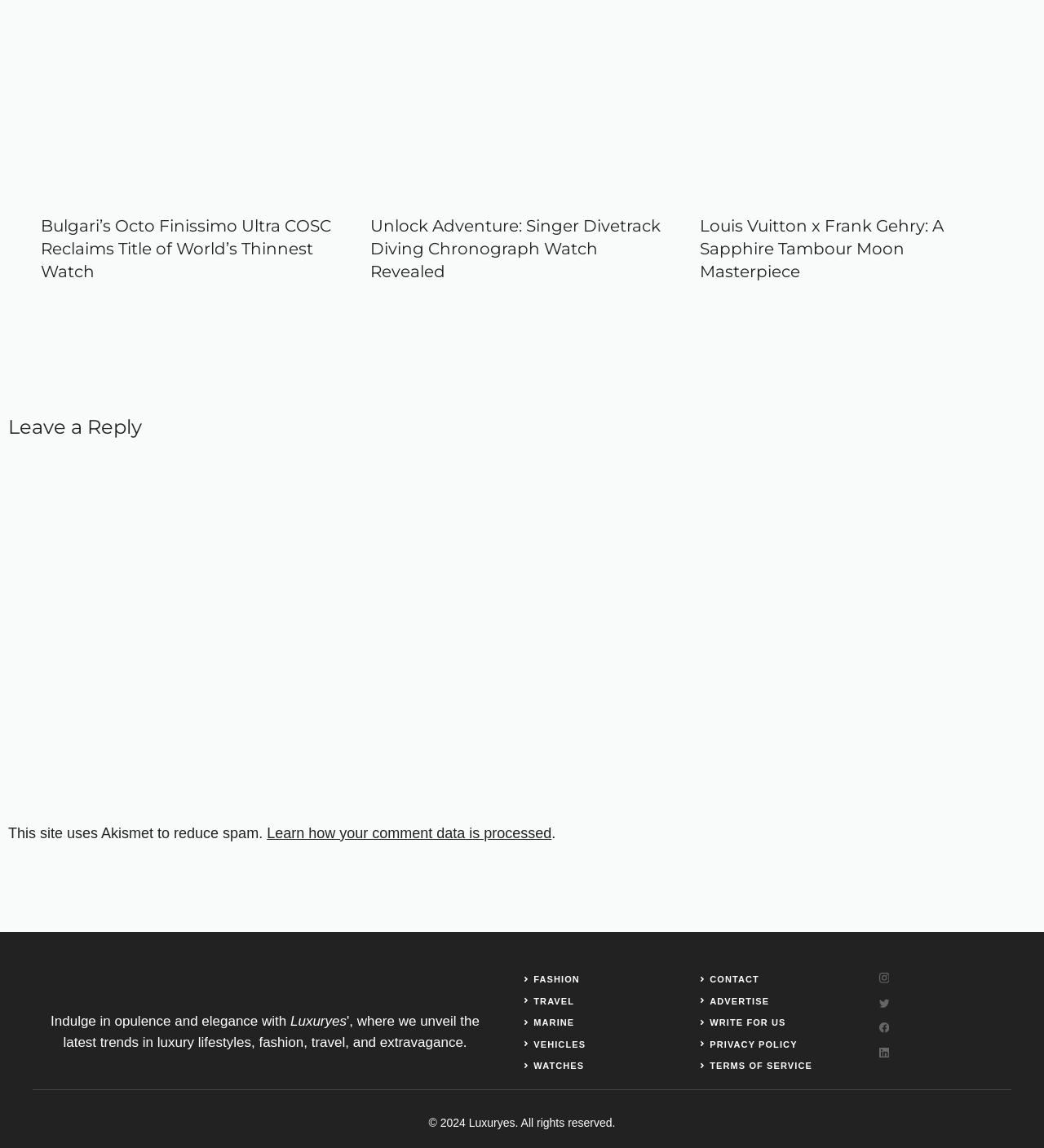Please identify the bounding box coordinates of the area that needs to be clicked to fulfill the following instruction: "Explore Luxuryes watches."

[0.511, 0.924, 0.56, 0.933]